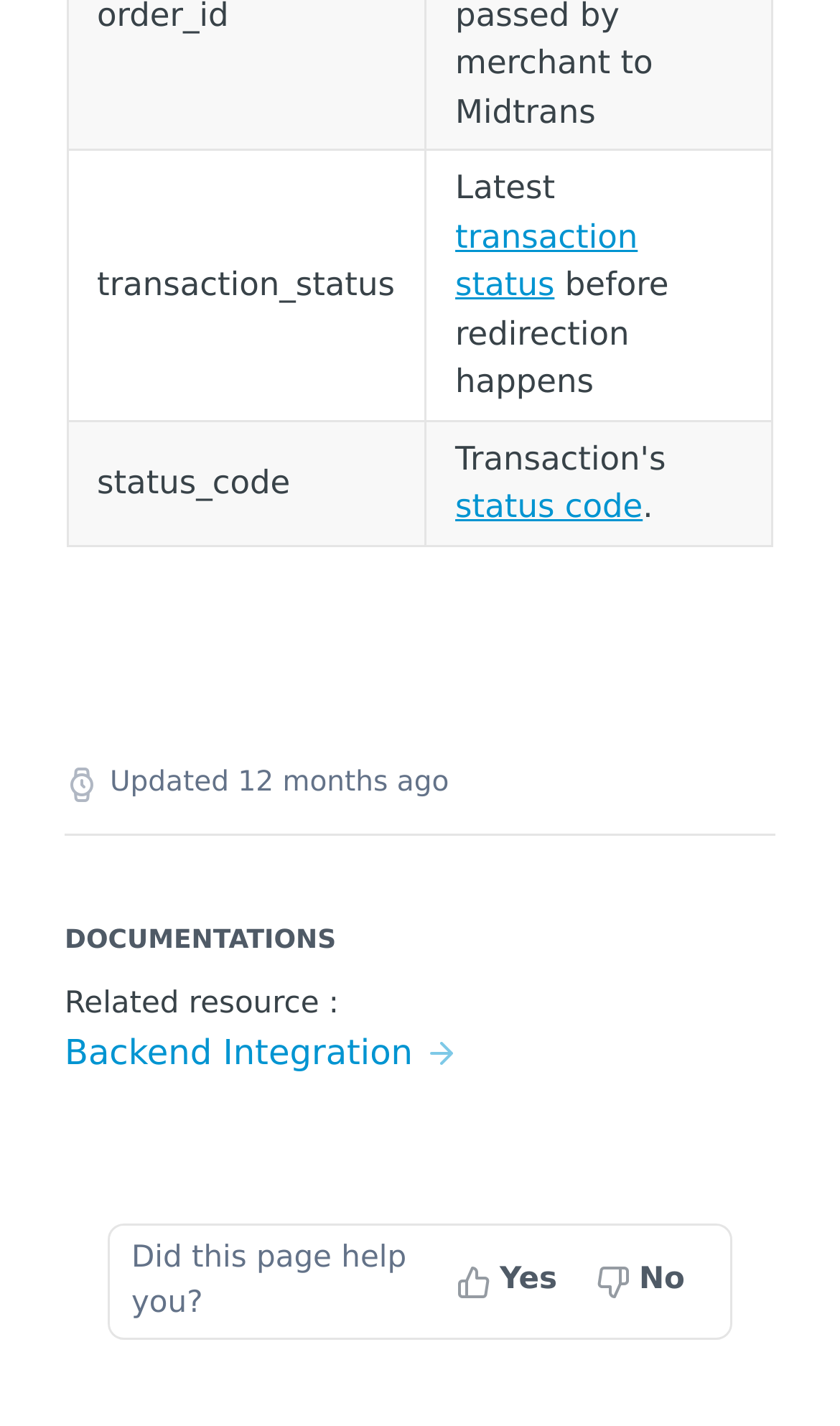Extract the bounding box coordinates for the HTML element that matches this description: "No". The coordinates should be four float numbers between 0 and 1, i.e., [left, top, right, bottom].

[0.691, 0.876, 0.844, 0.921]